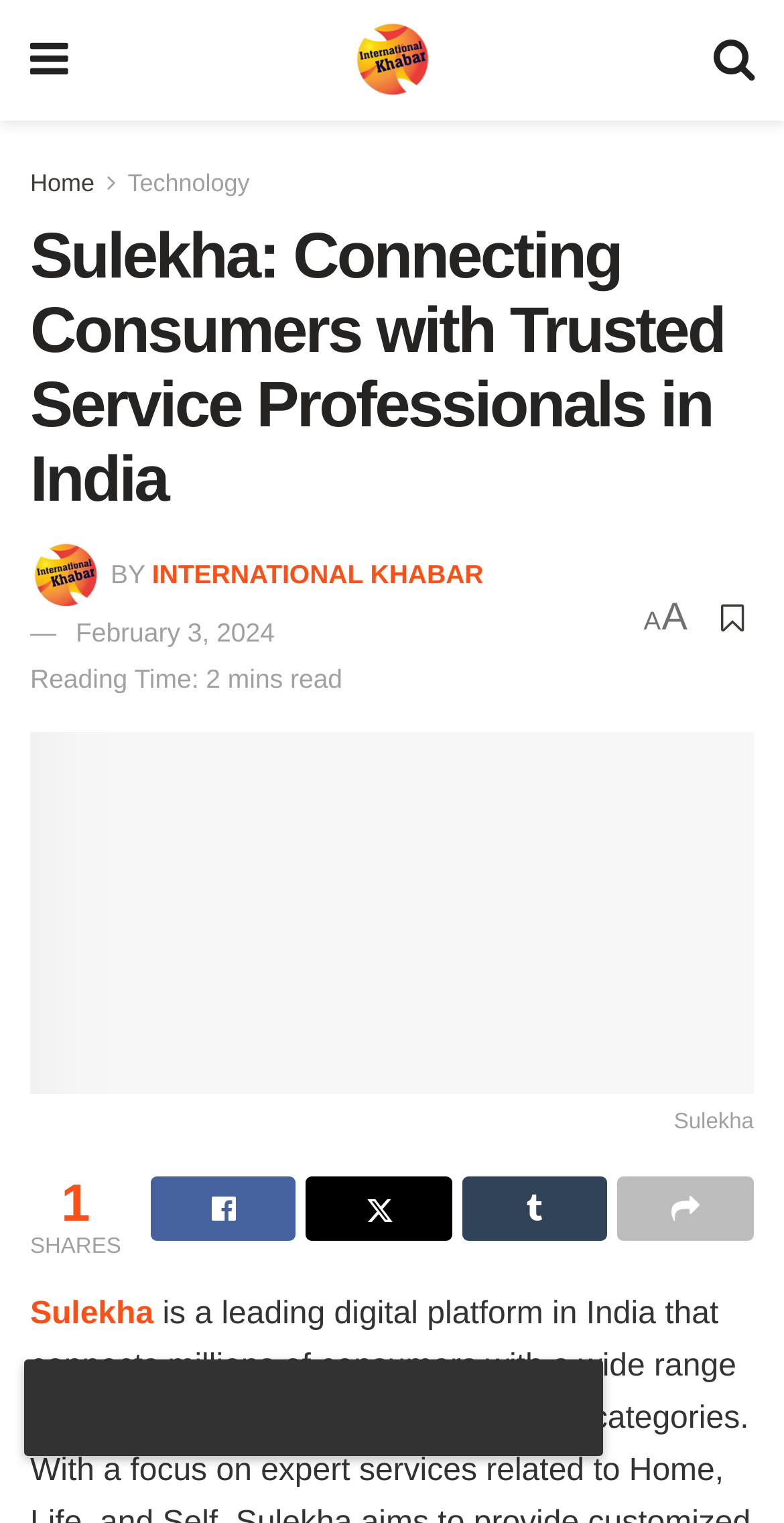Identify the bounding box coordinates of the clickable section necessary to follow the following instruction: "Click the SHARE button". The coordinates should be presented as four float numbers from 0 to 1, i.e., [left, top, right, bottom].

[0.193, 0.772, 0.378, 0.814]